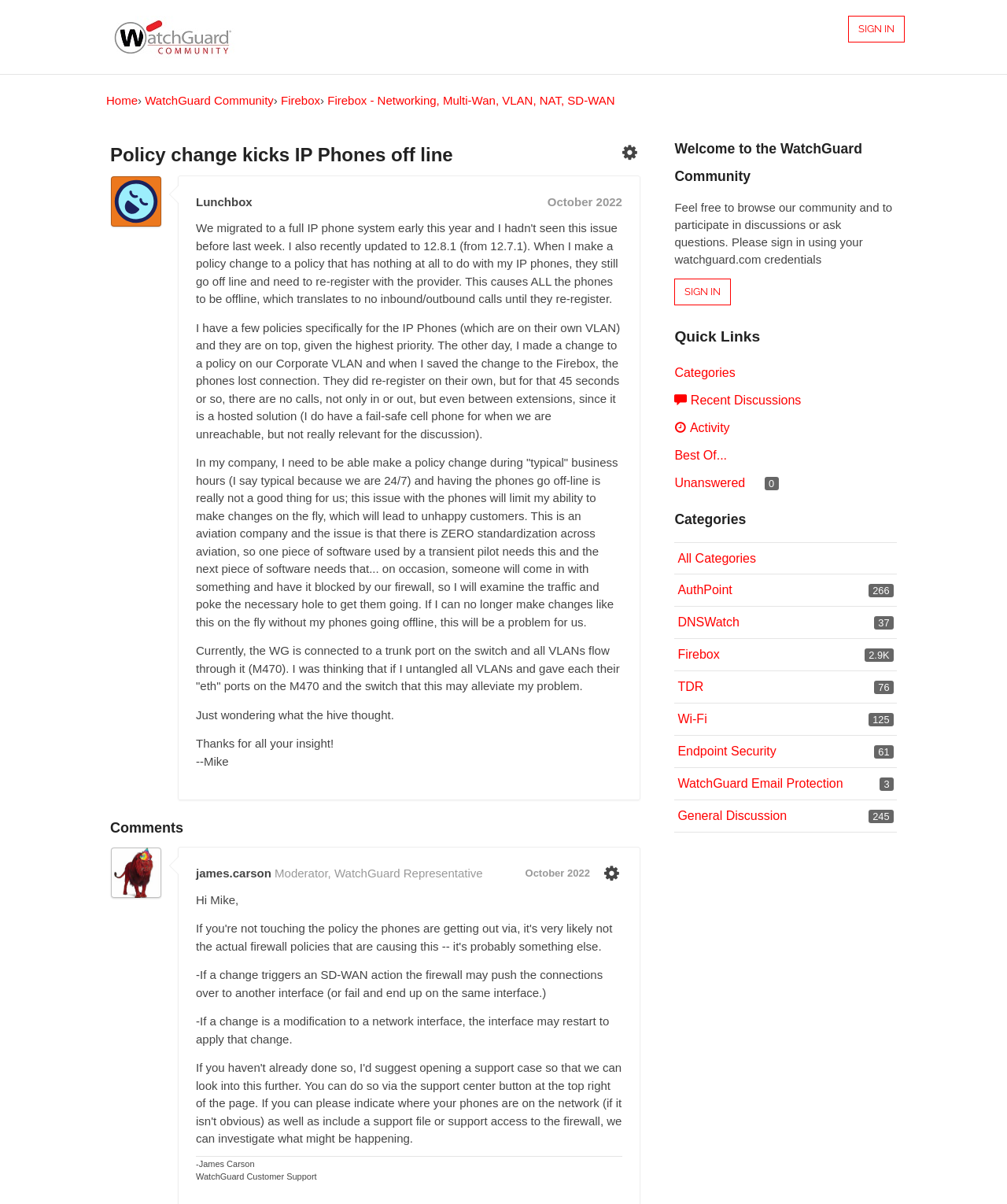Extract the bounding box coordinates of the UI element described: "61 Endpoint Security". Provide the coordinates in the format [left, top, right, bottom] with values ranging from 0 to 1.

[0.673, 0.618, 0.771, 0.629]